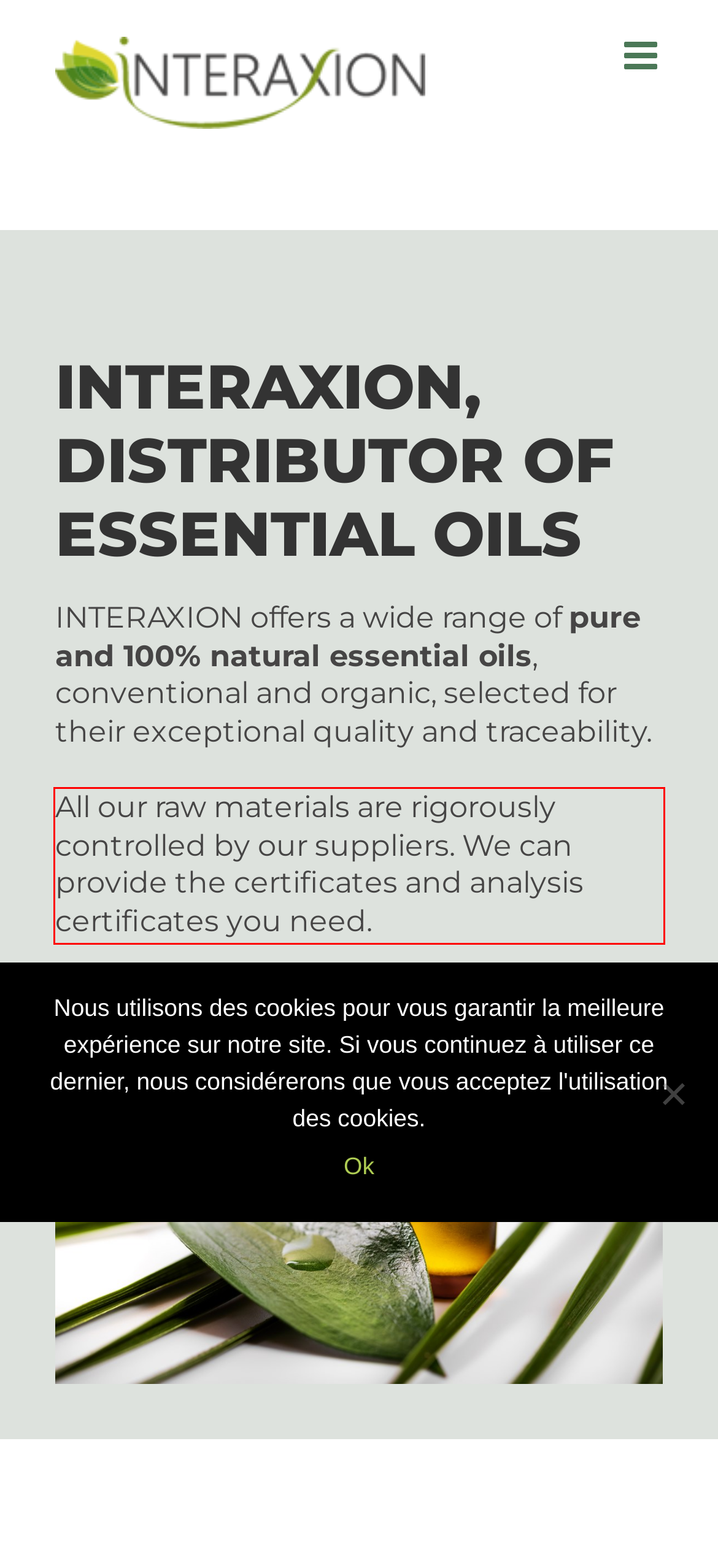Please recognize and transcribe the text located inside the red bounding box in the webpage image.

All our raw materials are rigorously controlled by our suppliers. We can provide the certificates and analysis certificates you need.